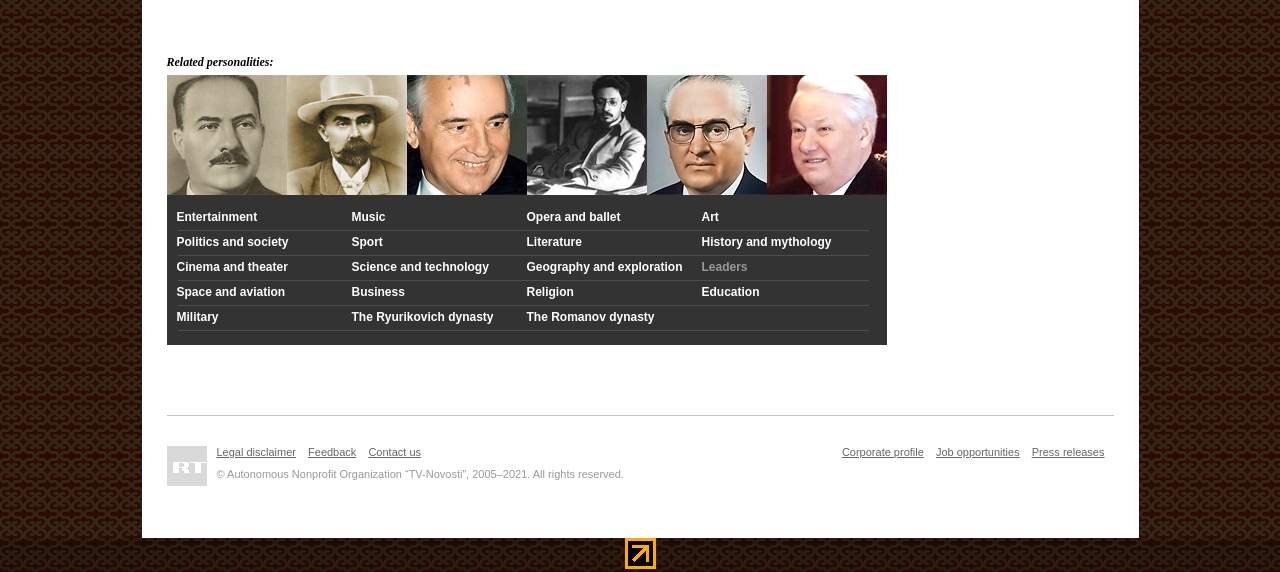How many personalities are listed?
Examine the screenshot and reply with a single word or phrase.

6